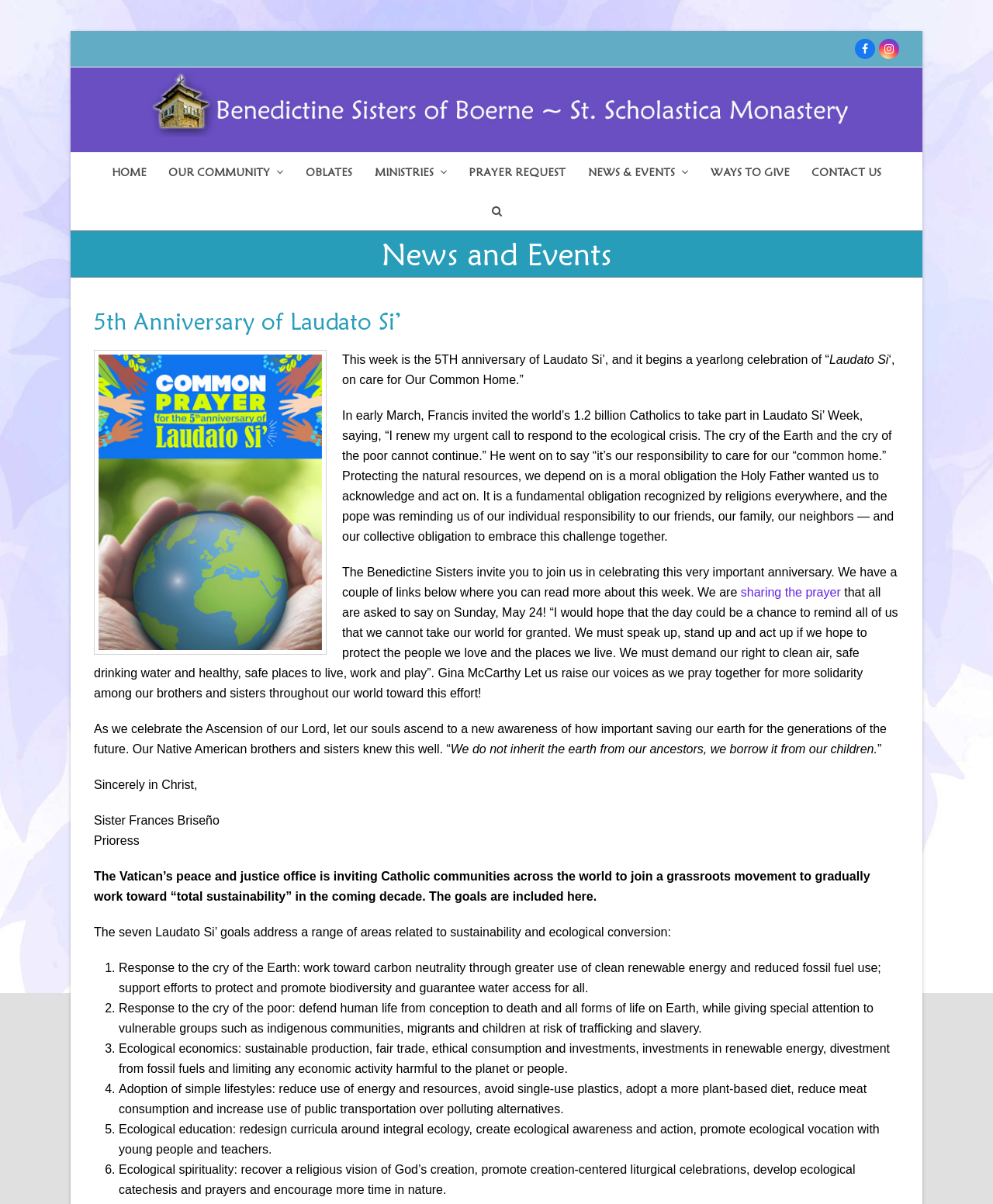Locate the bounding box coordinates of the element you need to click to accomplish the task described by this instruction: "Visit Benedictine Sisters page".

[0.095, 0.056, 0.905, 0.113]